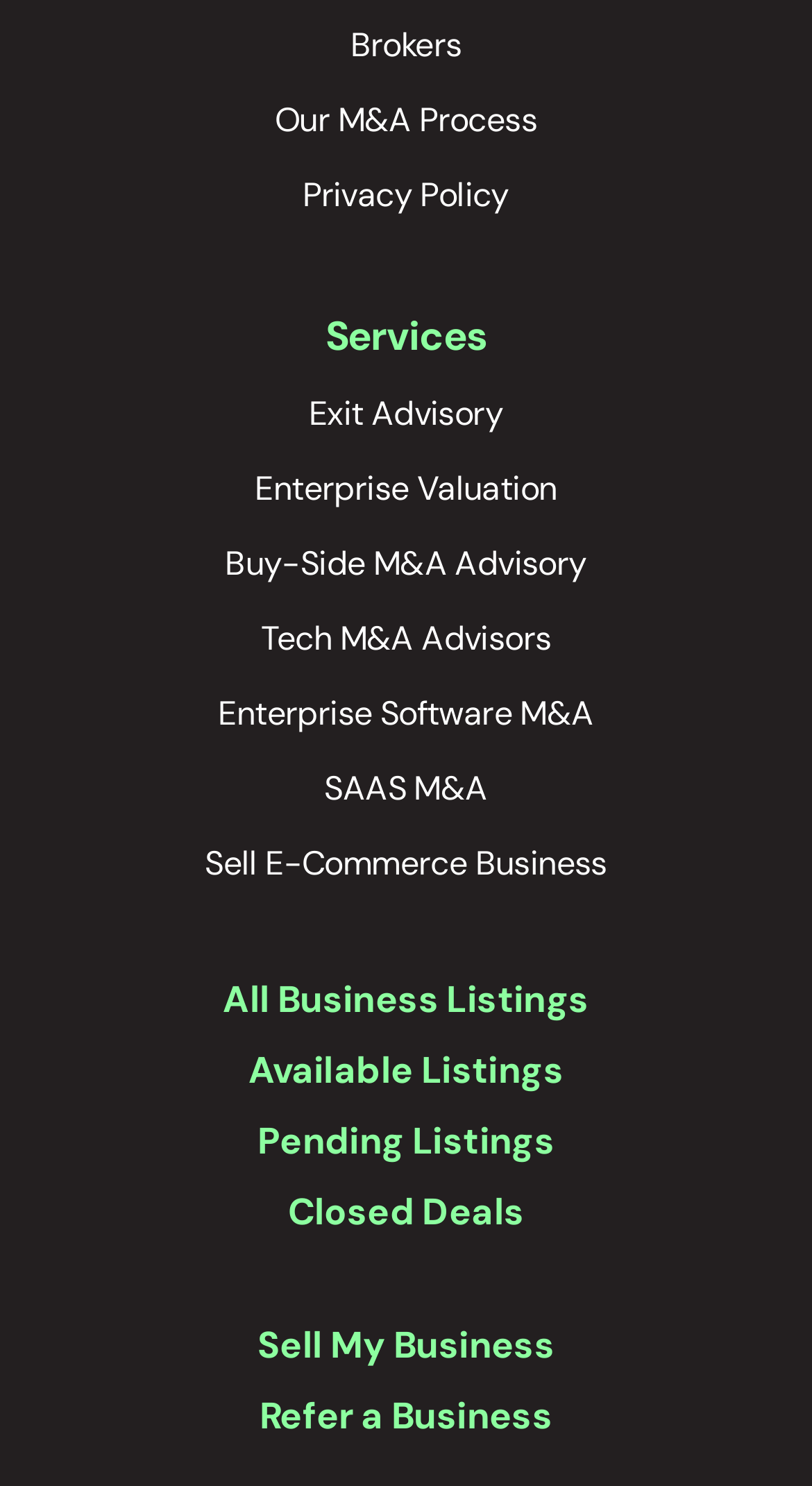Determine the bounding box coordinates of the UI element described by: "Refer a Business".

[0.319, 0.937, 0.68, 0.968]